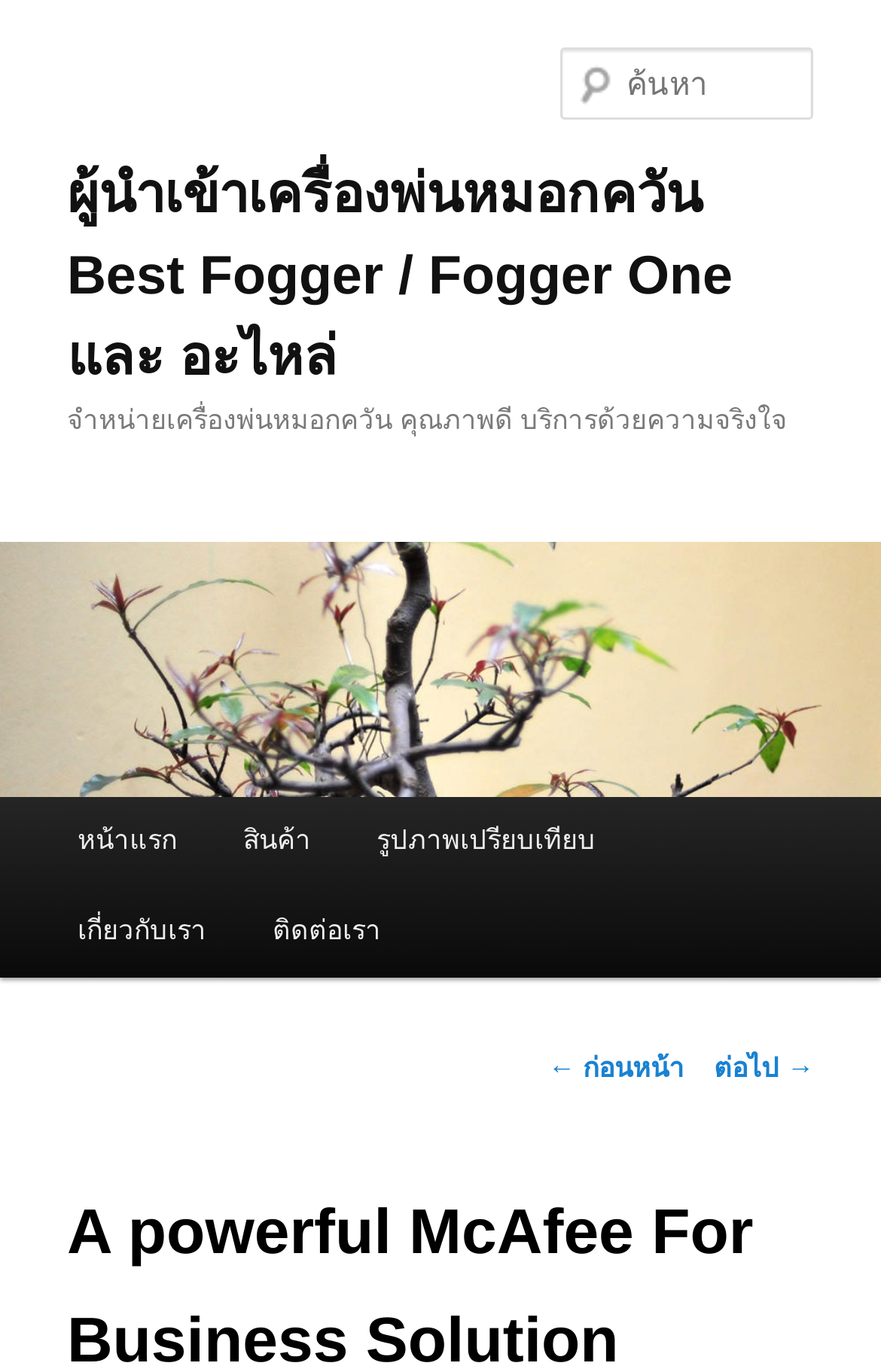Bounding box coordinates must be specified in the format (top-left x, top-left y, bottom-right x, bottom-right y). All values should be floating point numbers between 0 and 1. What are the bounding box coordinates of the UI element described as: หน้าแรก

[0.051, 0.58, 0.238, 0.646]